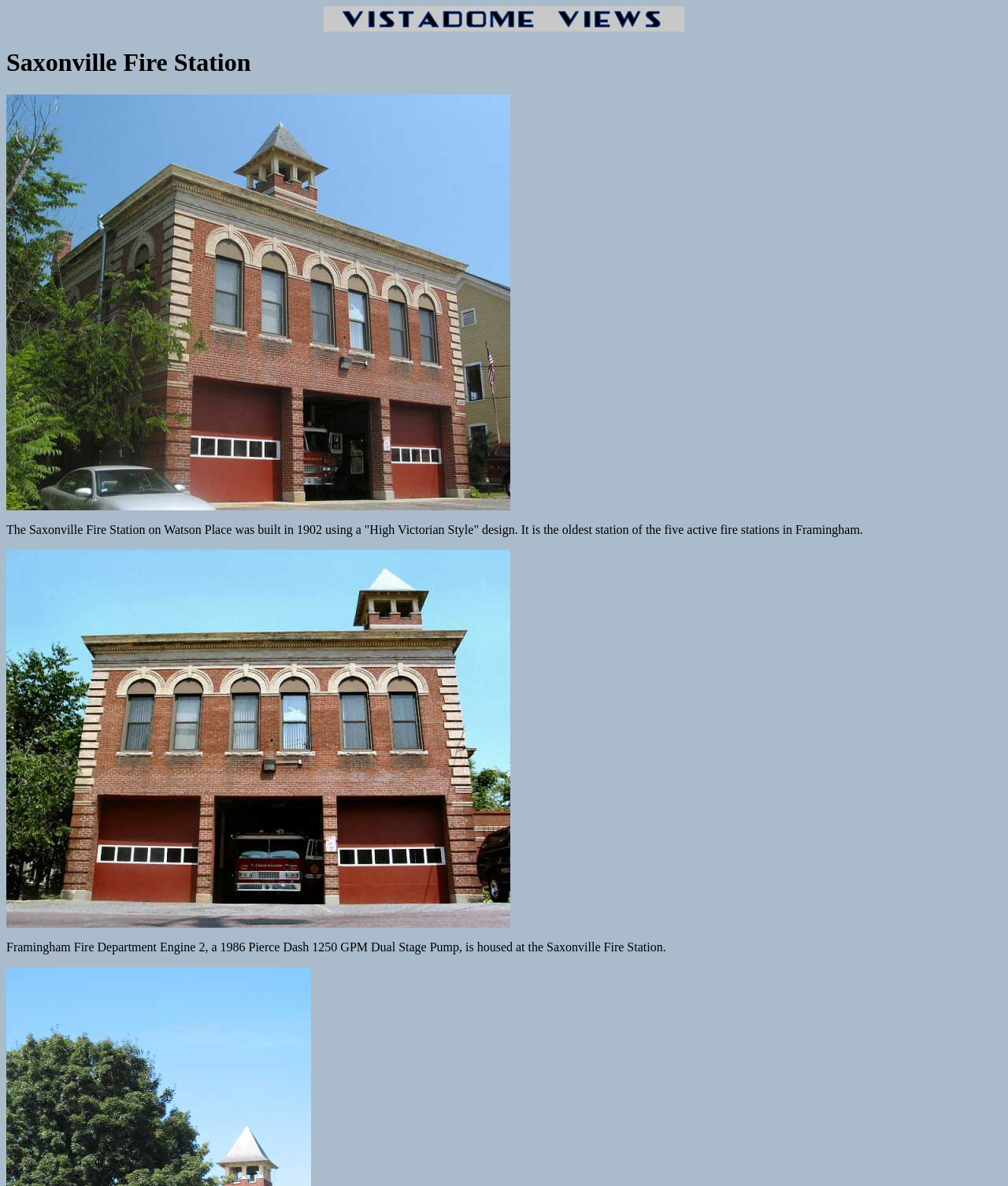What is the name of the department housed at the Saxonville Fire Station?
Could you answer the question with a detailed and thorough explanation?

The answer can be found in the link element that describes the Framingham Fire Department Engine 2, which is housed at the Saxonville Fire Station.